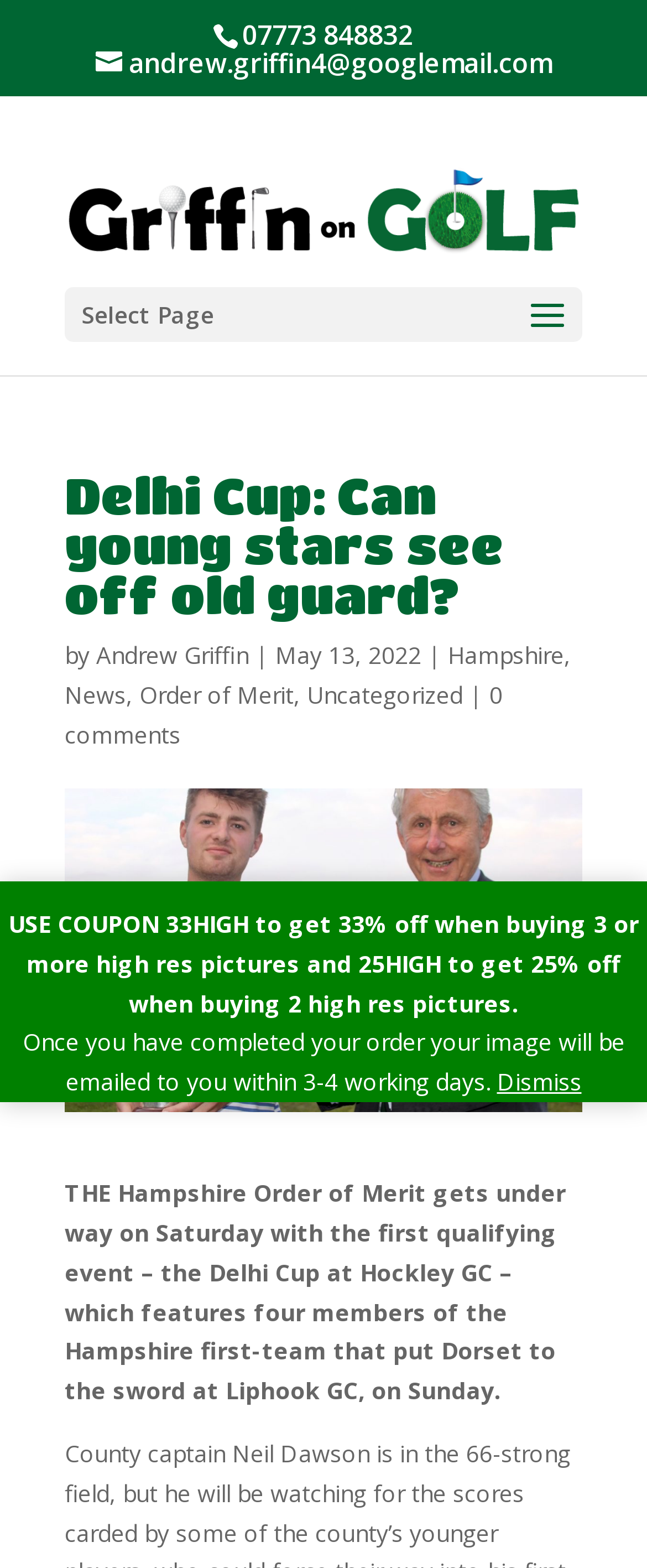Please predict the bounding box coordinates of the element's region where a click is necessary to complete the following instruction: "Click the email link". The coordinates should be represented by four float numbers between 0 and 1, i.e., [left, top, right, bottom].

[0.147, 0.029, 0.853, 0.052]